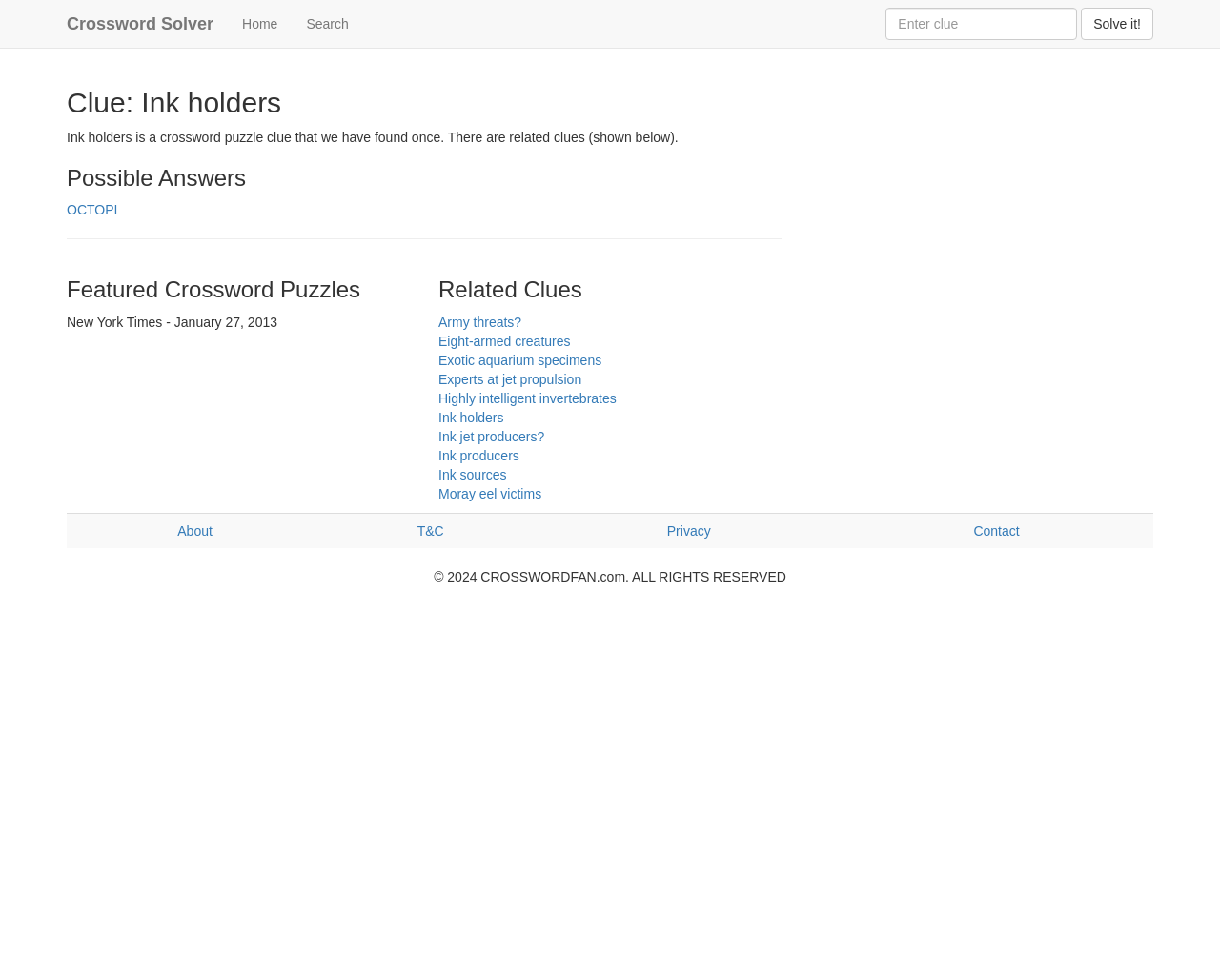Give a one-word or short phrase answer to the question: 
What is the clue being solved?

Ink holders